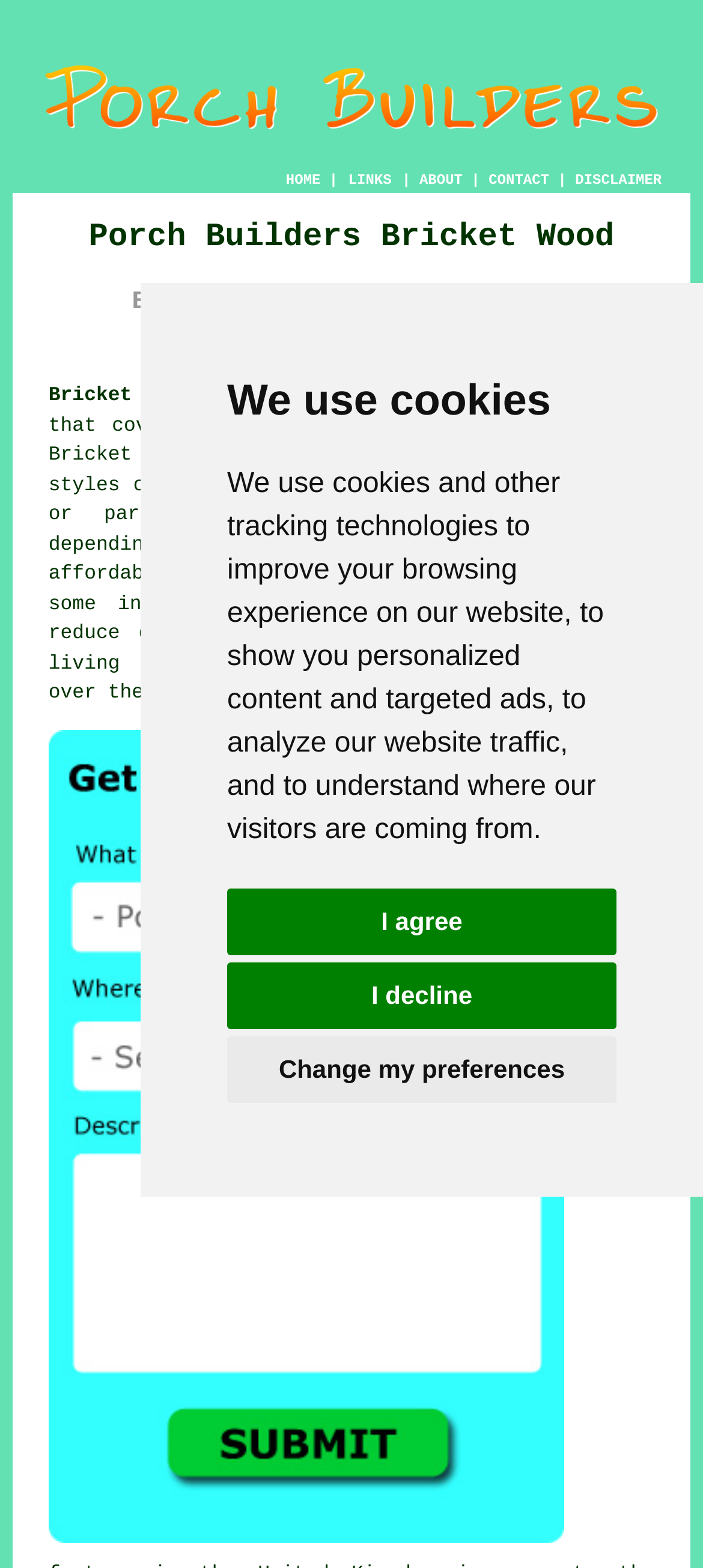Could you indicate the bounding box coordinates of the region to click in order to complete this instruction: "Click on Amsterdam".

None